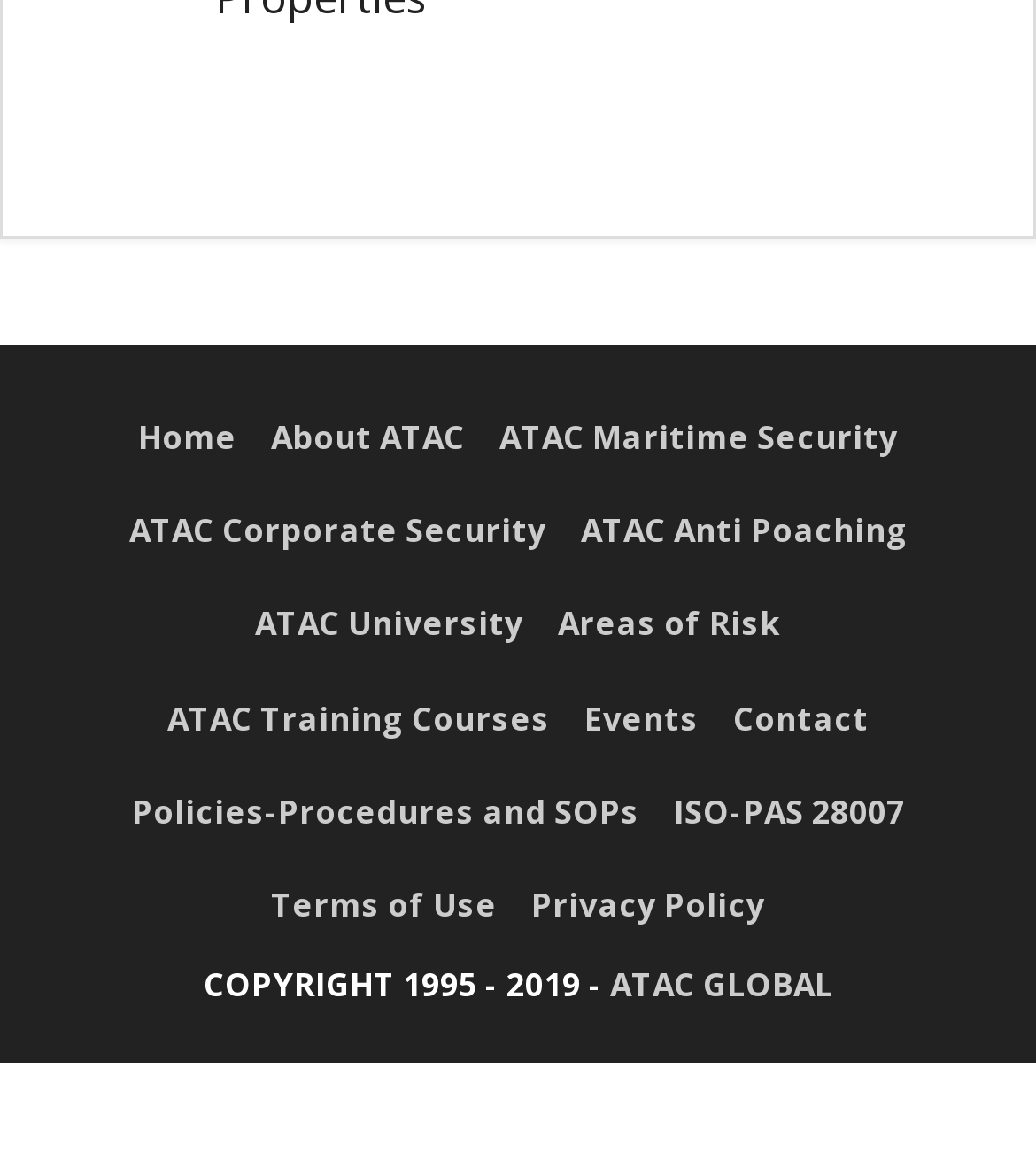What is the 'Areas of Risk' link related to?
Please provide a comprehensive answer based on the information in the image.

The 'Areas of Risk' link is likely related to security risks, as it is placed among other links related to security services and training. It may provide information on areas where security risks are high or provide resources for mitigating such risks.